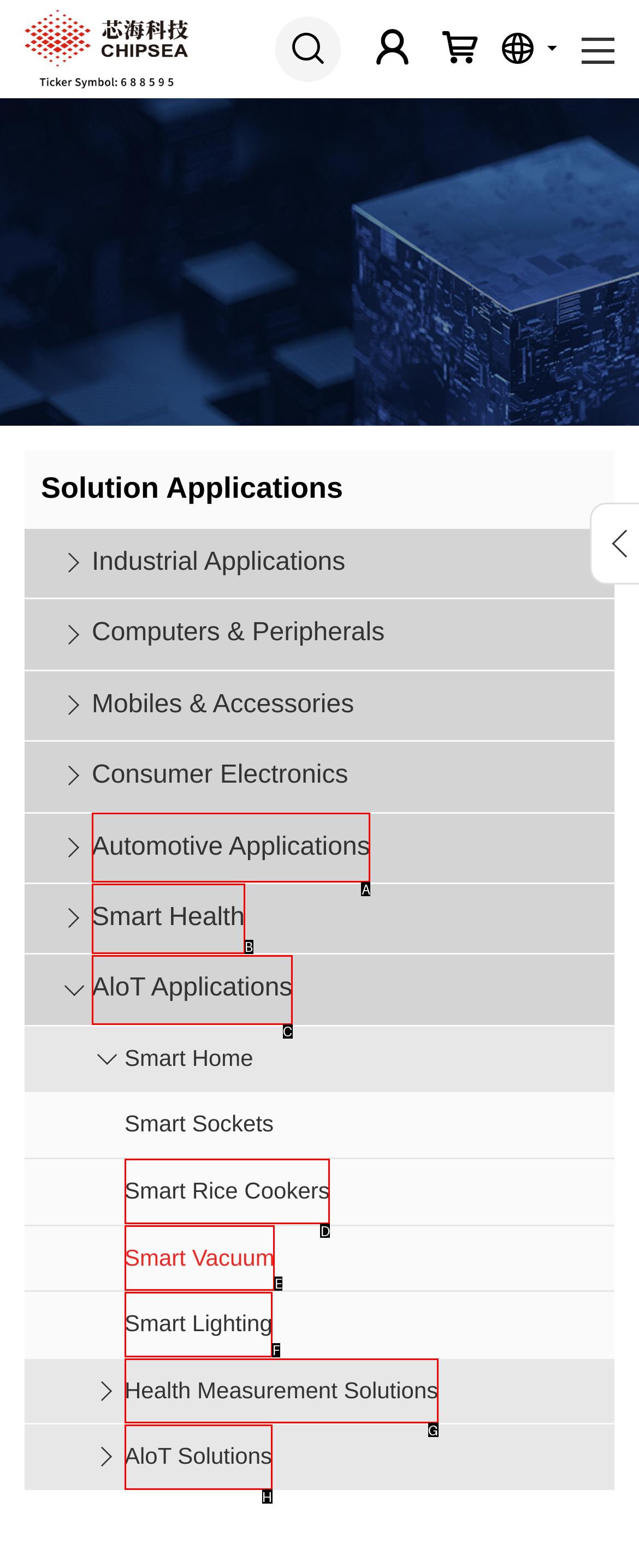Using the element description: Smart Rice Cookers, select the HTML element that matches best. Answer with the letter of your choice.

D